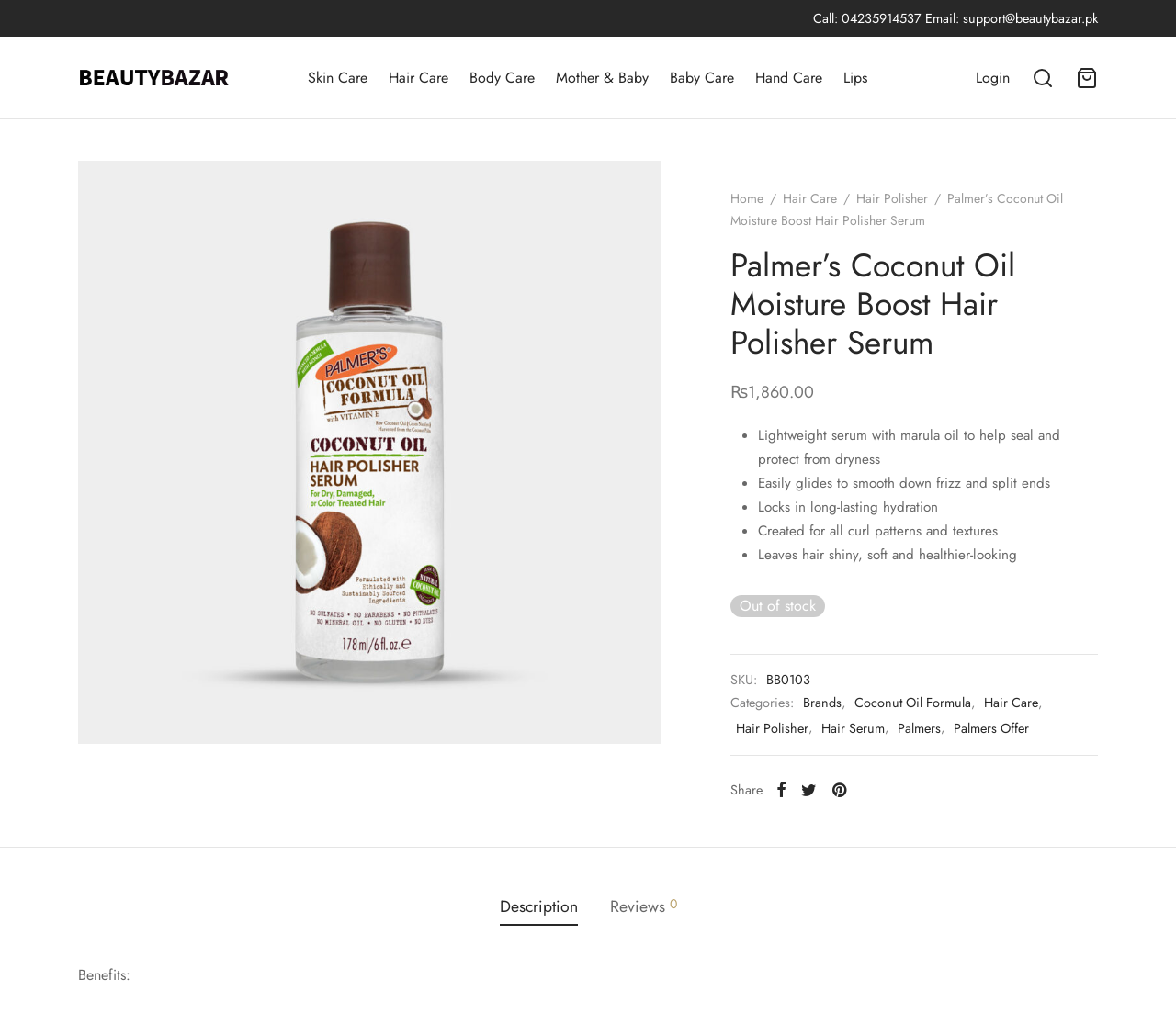Respond to the question below with a single word or phrase: What are the benefits of the product?

Lightweight, seals and protects, smooths frizz, locks in hydration, shiny and soft hair